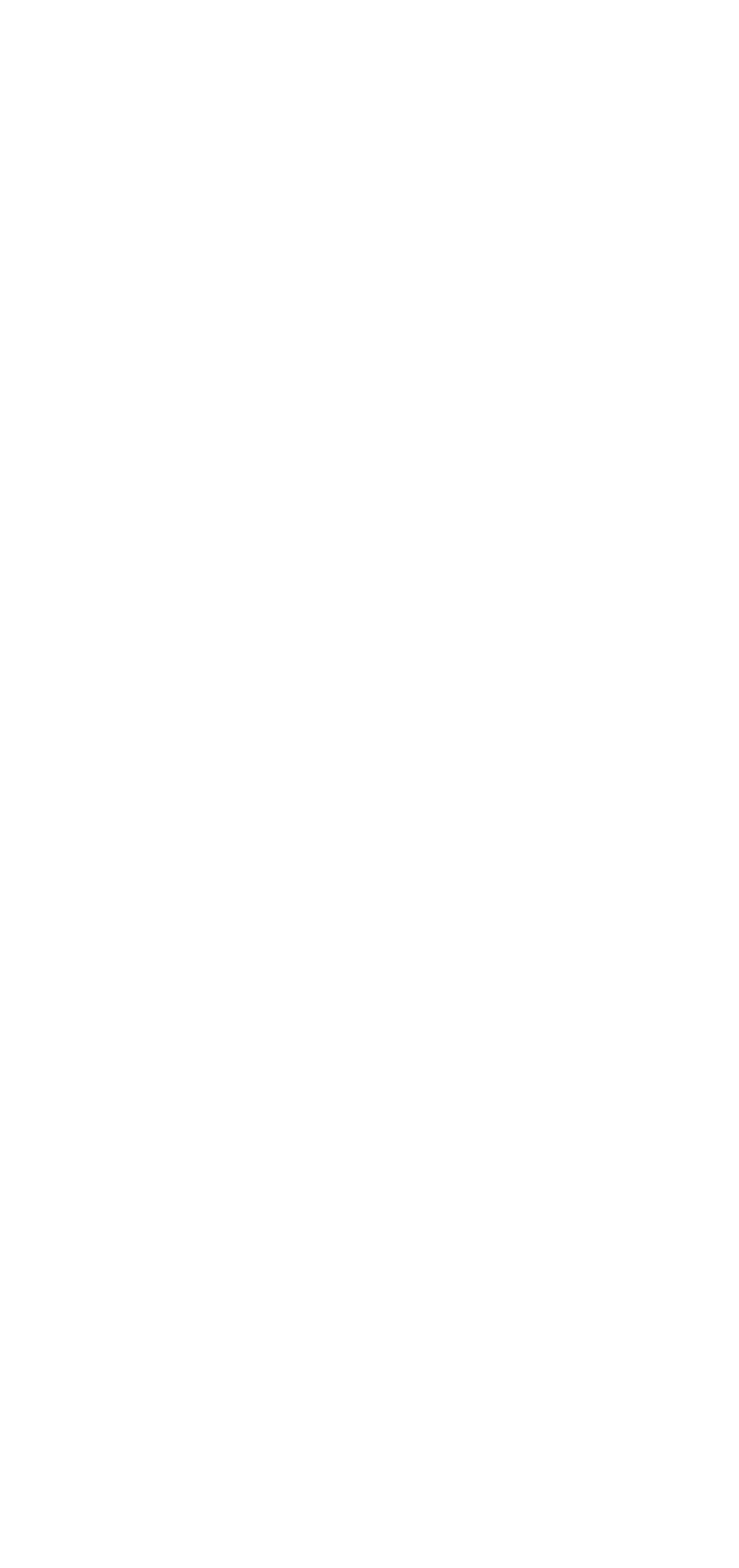Could you provide the bounding box coordinates for the portion of the screen to click to complete this instruction: "Browse all CloserStill Media webinars"?

[0.235, 0.966, 0.765, 0.989]